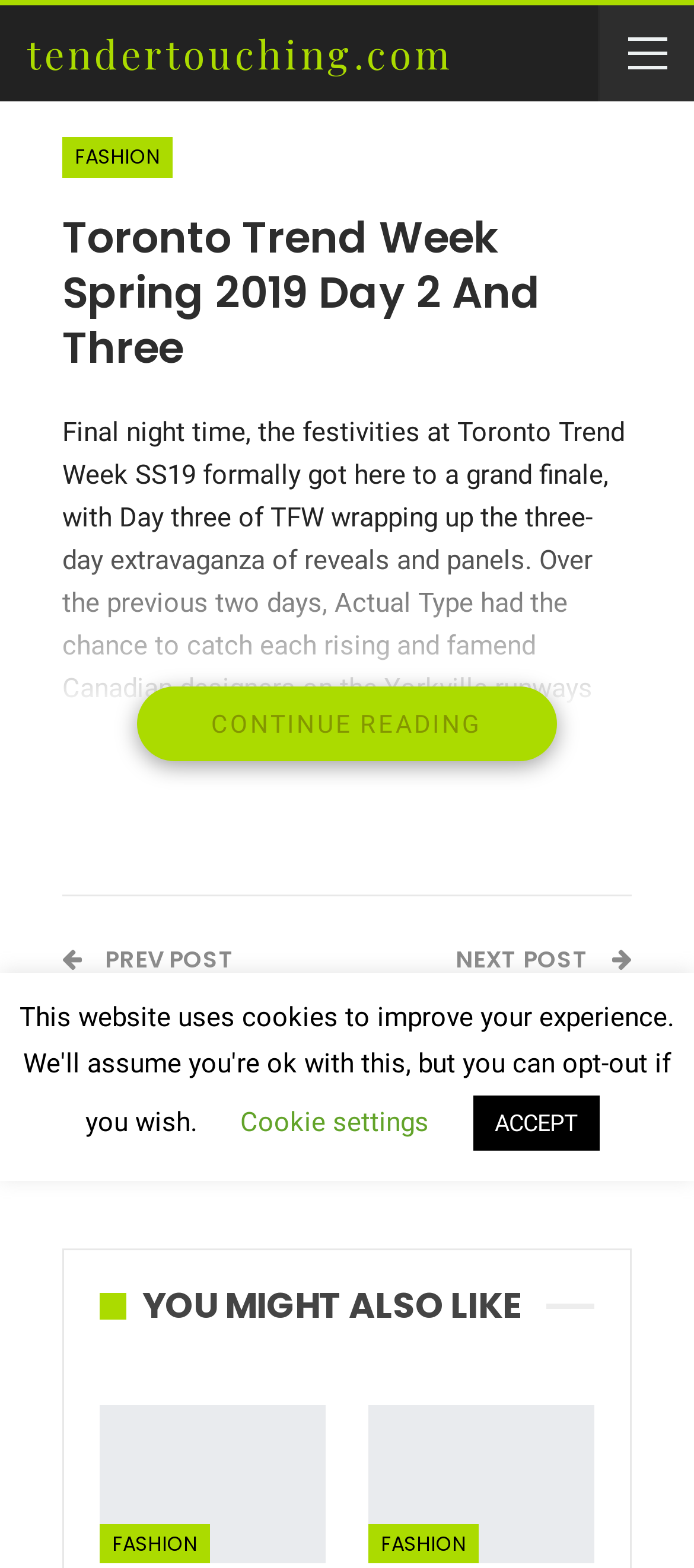Please indicate the bounding box coordinates for the clickable area to complete the following task: "View the next post". The coordinates should be specified as four float numbers between 0 and 1, i.e., [left, top, right, bottom].

[0.656, 0.601, 0.856, 0.623]